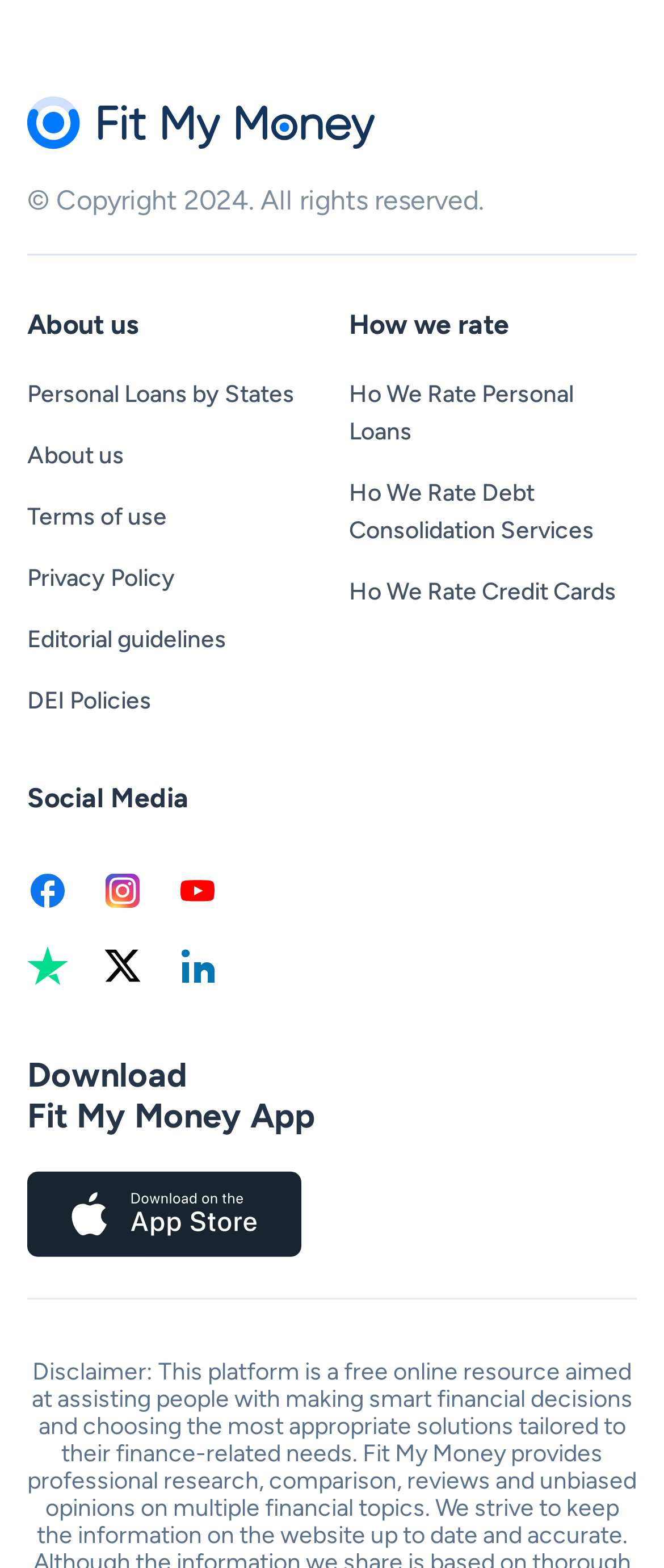Please determine the bounding box coordinates for the UI element described here. Use the format (top-left x, top-left y, bottom-right x, bottom-right y) with values bounded between 0 and 1: Terms of use

[0.041, 0.32, 0.251, 0.337]